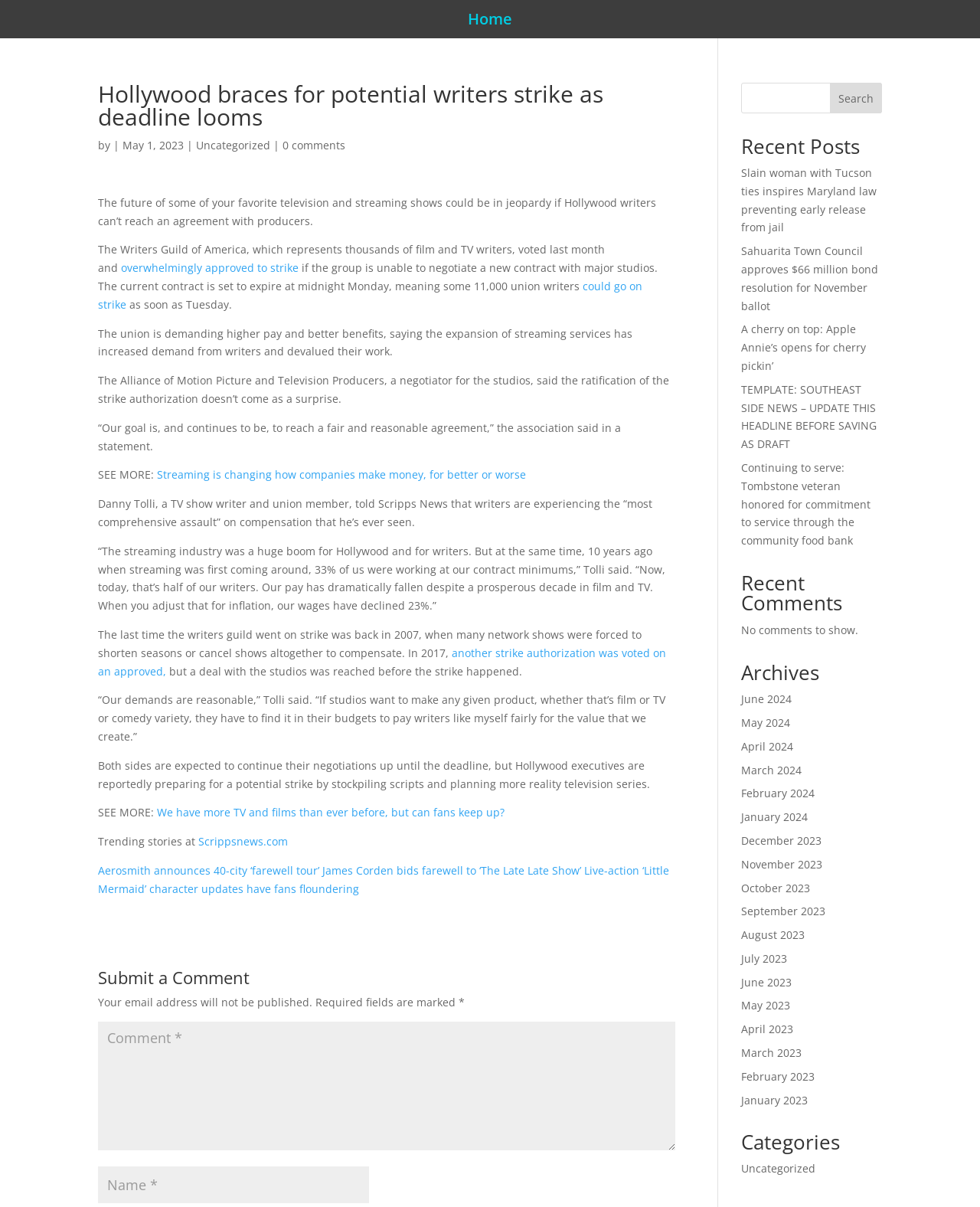Please identify the bounding box coordinates of the element's region that needs to be clicked to fulfill the following instruction: "Click on the 'Streaming is changing how companies make money, for better or worse' link". The bounding box coordinates should consist of four float numbers between 0 and 1, i.e., [left, top, right, bottom].

[0.16, 0.387, 0.537, 0.399]